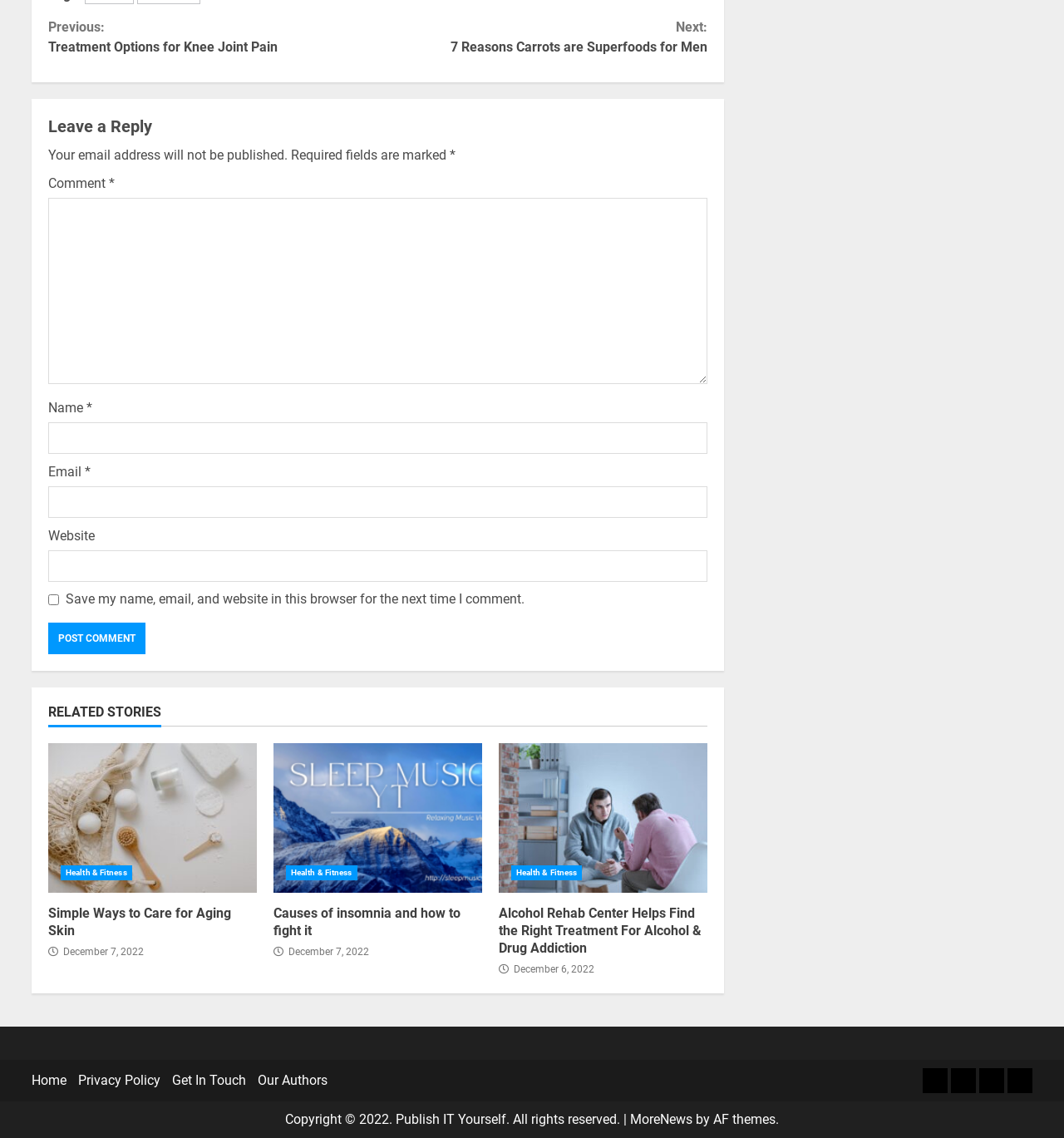Determine the bounding box coordinates of the clickable area required to perform the following instruction: "Click the 'Previous: Treatment Options for Knee Joint Pain' link". The coordinates should be represented as four float numbers between 0 and 1: [left, top, right, bottom].

[0.045, 0.015, 0.355, 0.05]